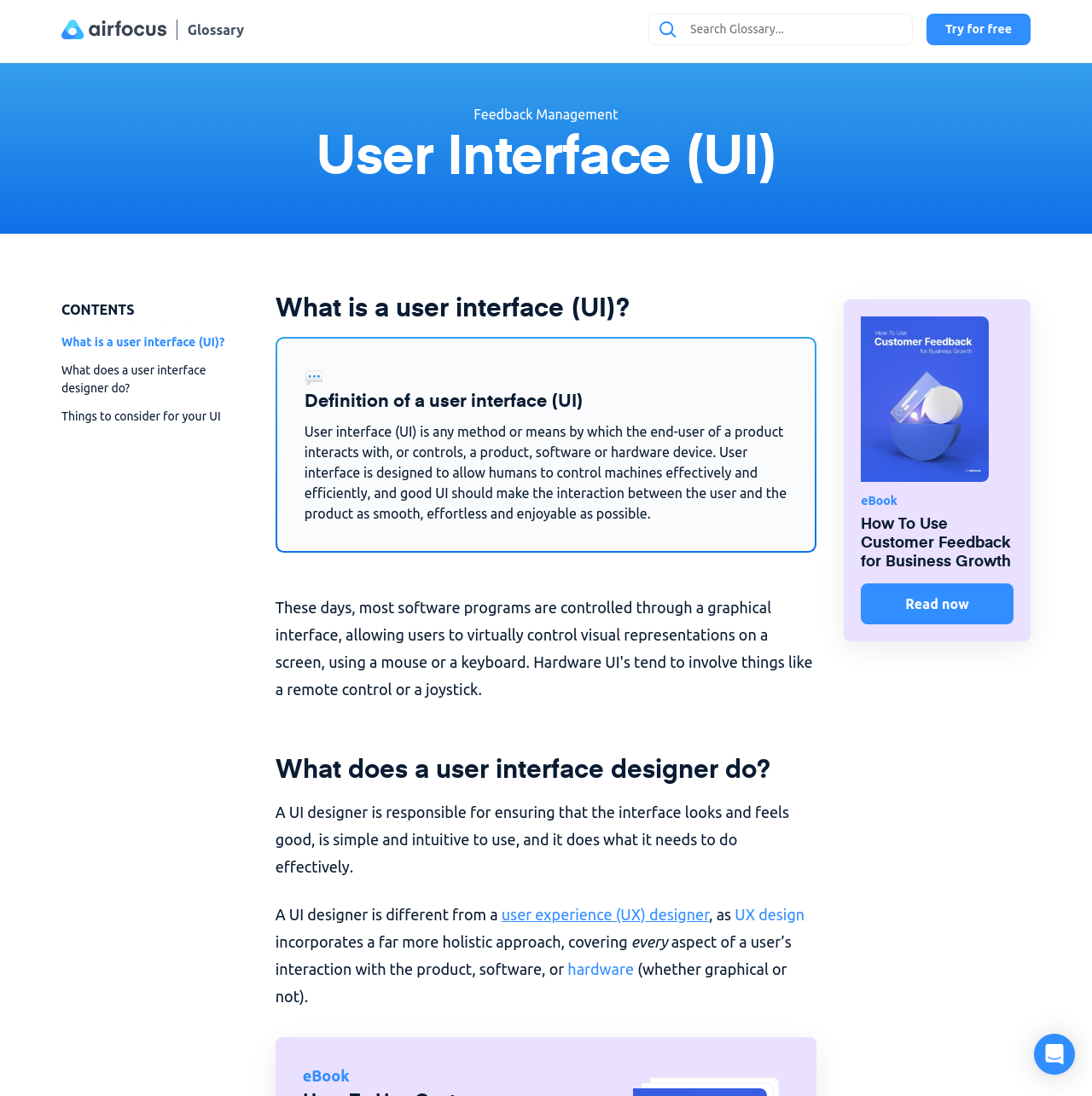Determine the bounding box coordinates of the element that should be clicked to execute the following command: "Read the 'What is a user interface (UI)?' article".

[0.056, 0.304, 0.21, 0.321]